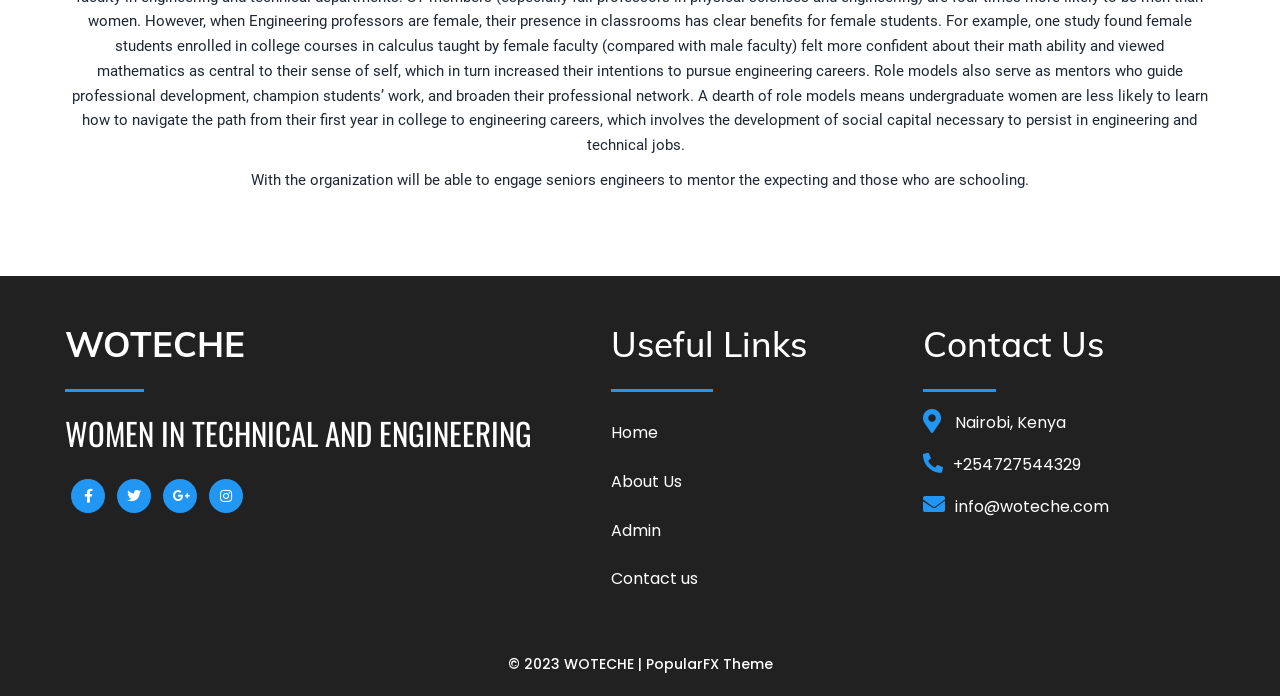Determine the bounding box coordinates for the UI element matching this description: "WOTECHE".

[0.051, 0.454, 0.462, 0.534]